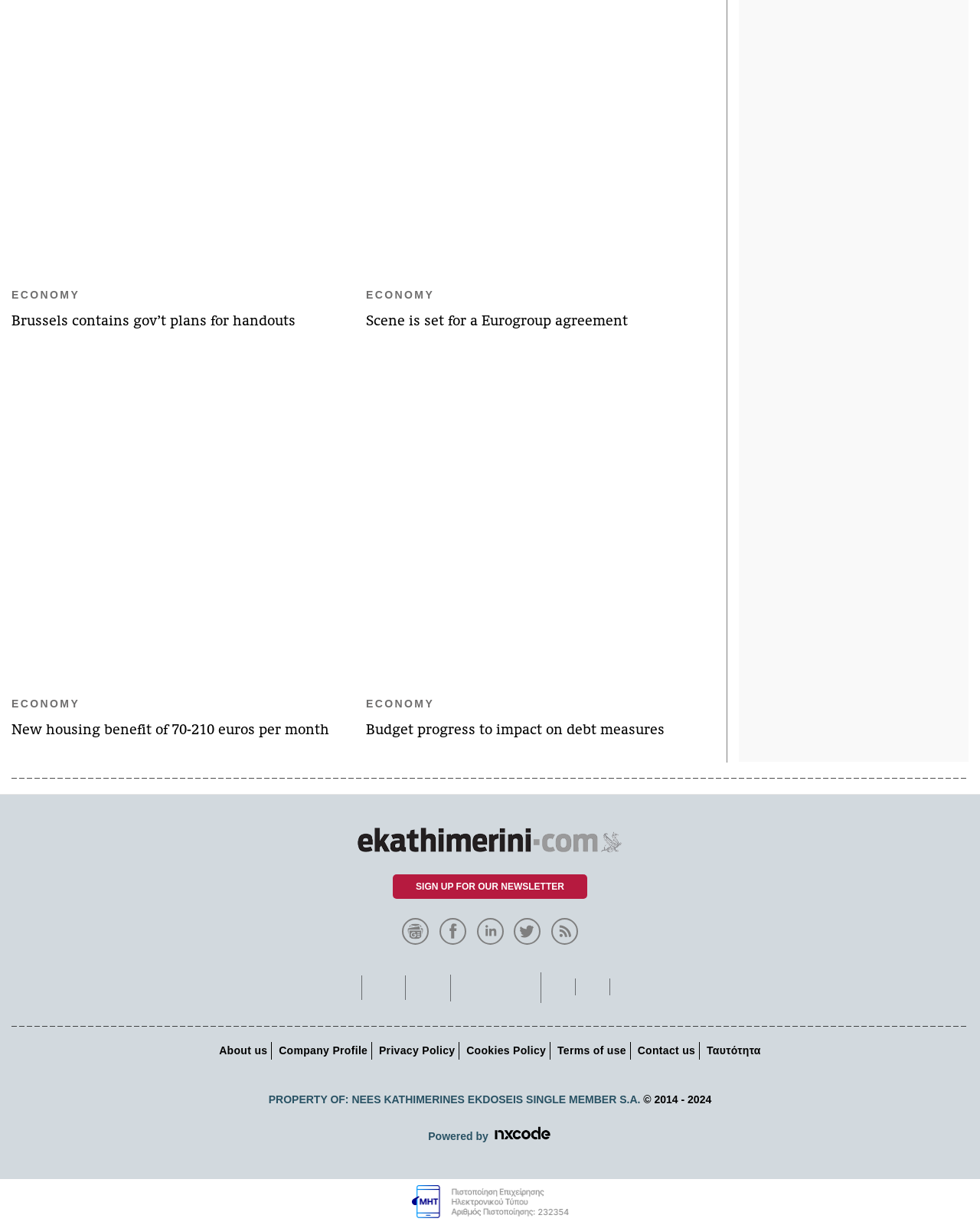Please answer the following question using a single word or phrase: What is the purpose of the separator element?

To separate sections